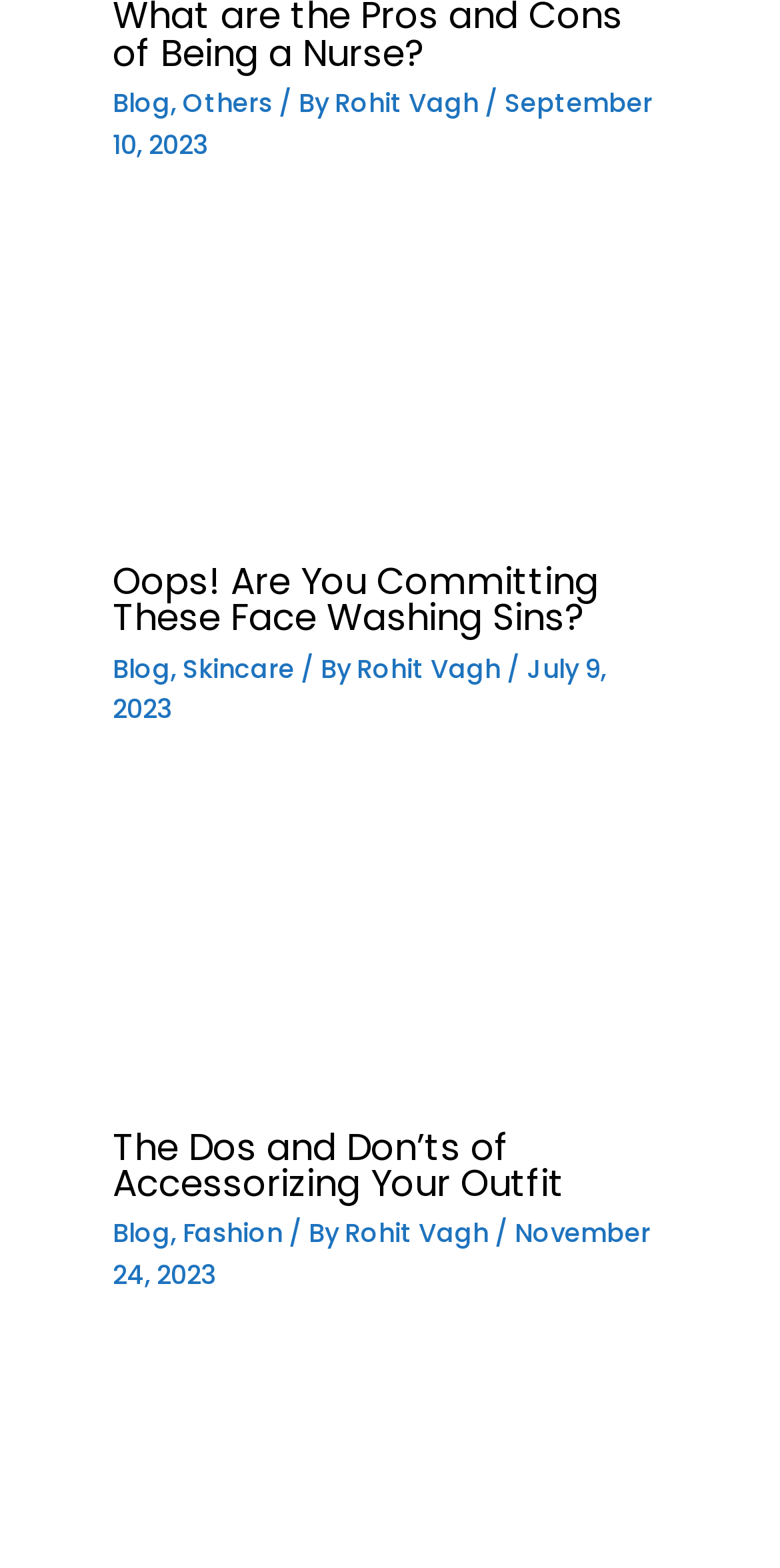What is the category of the second article?
Provide a detailed answer to the question, using the image to inform your response.

The second article has a link 'Fashion' following the text ', ' and preceding the text '/ By', indicating that Fashion is the category of the article.